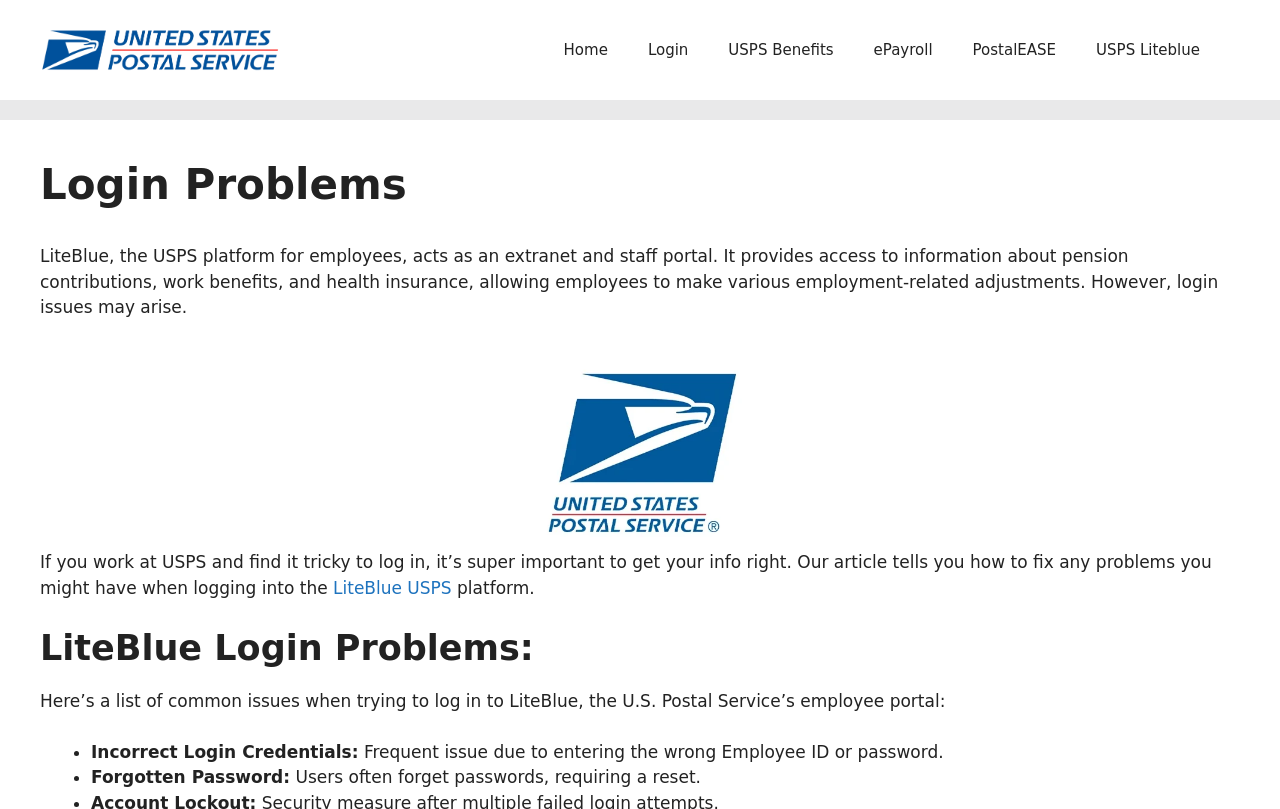What can users do if they forget their password?
Ensure your answer is thorough and detailed.

The question is asking about what users can do if they forget their password. By reading the StaticText 'Forgotten Password: Users often forget passwords, requiring a reset.', we can understand that users can reset their password if they forget it.